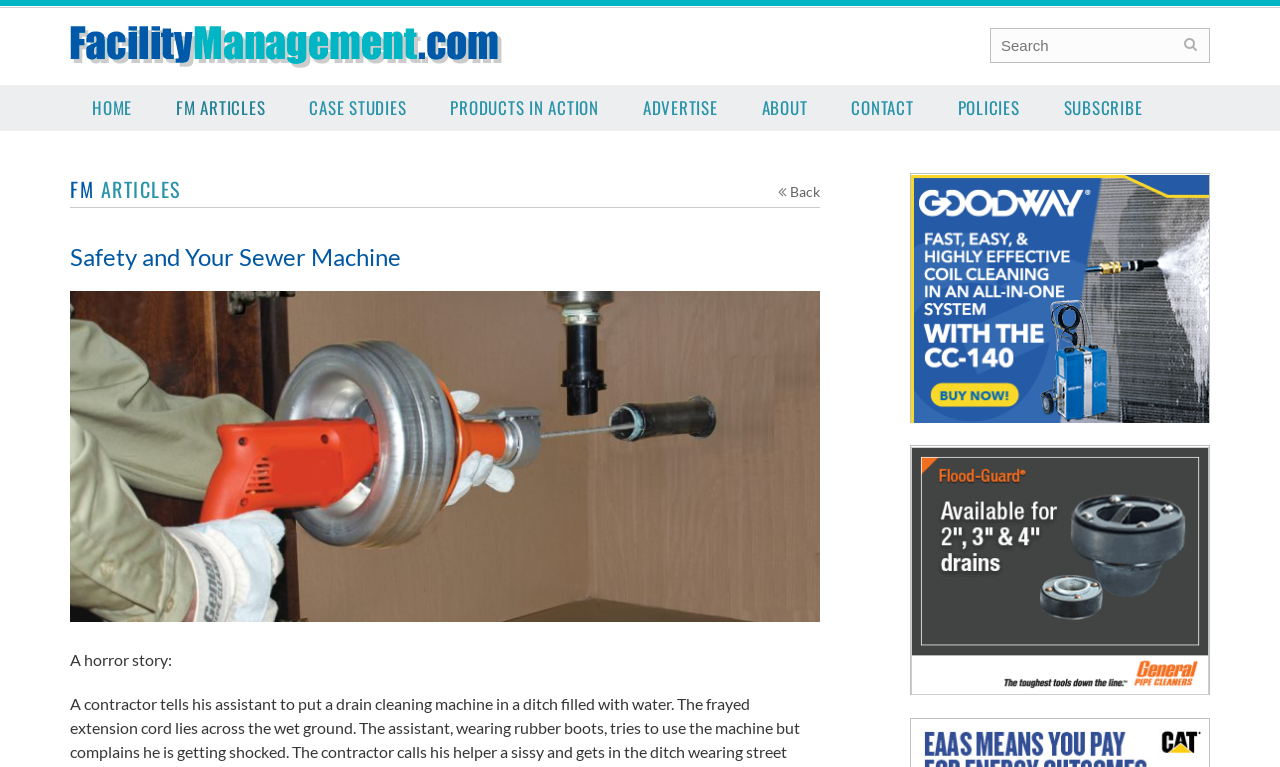Identify the bounding box coordinates for the element that needs to be clicked to fulfill this instruction: "view products in action". Provide the coordinates in the format of four float numbers between 0 and 1: [left, top, right, bottom].

[0.335, 0.111, 0.485, 0.17]